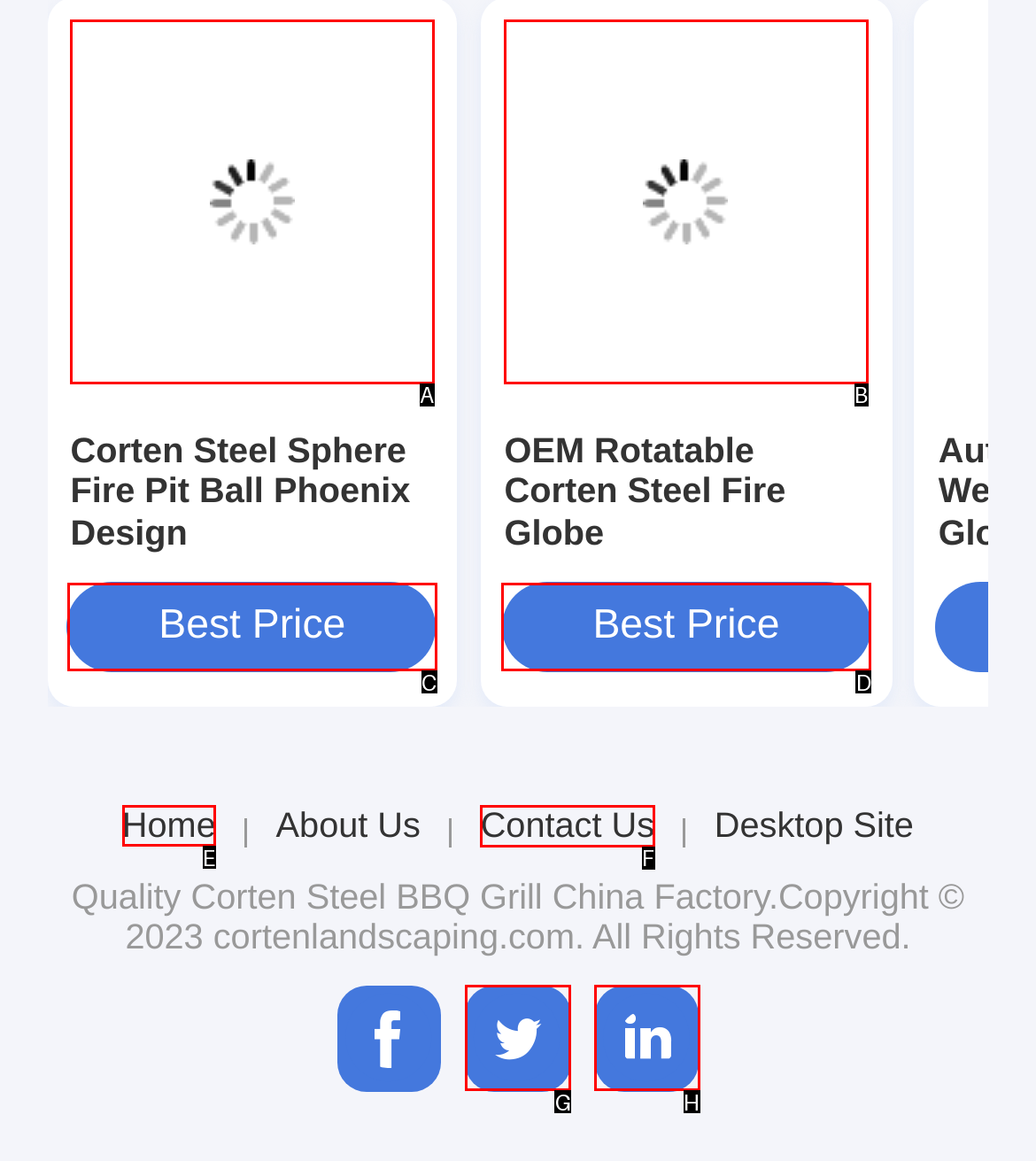Indicate which red-bounded element should be clicked to perform the task: Go to Home Answer with the letter of the correct option.

E